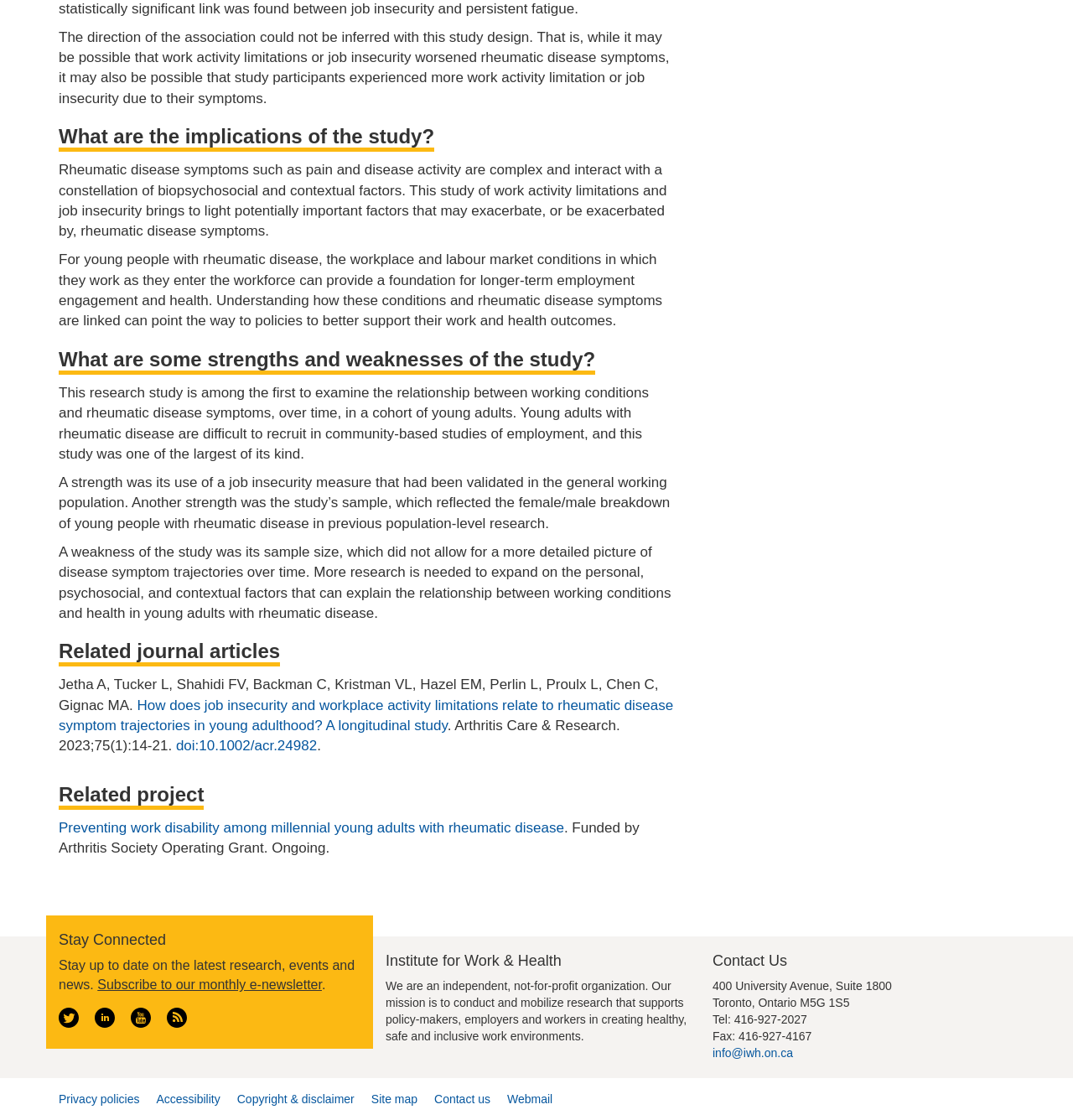Identify the bounding box coordinates for the UI element mentioned here: "doi:10.1002/acr.24982". Provide the coordinates as four float values between 0 and 1, i.e., [left, top, right, bottom].

[0.164, 0.659, 0.295, 0.673]